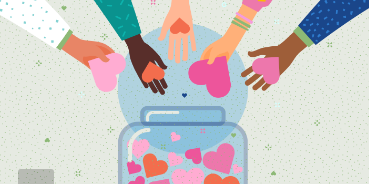What is the background of the jar?
Please give a detailed and thorough answer to the question, covering all relevant points.

The caption describes the background of the jar as 'playful dotted', implying that the background has a dotted pattern.